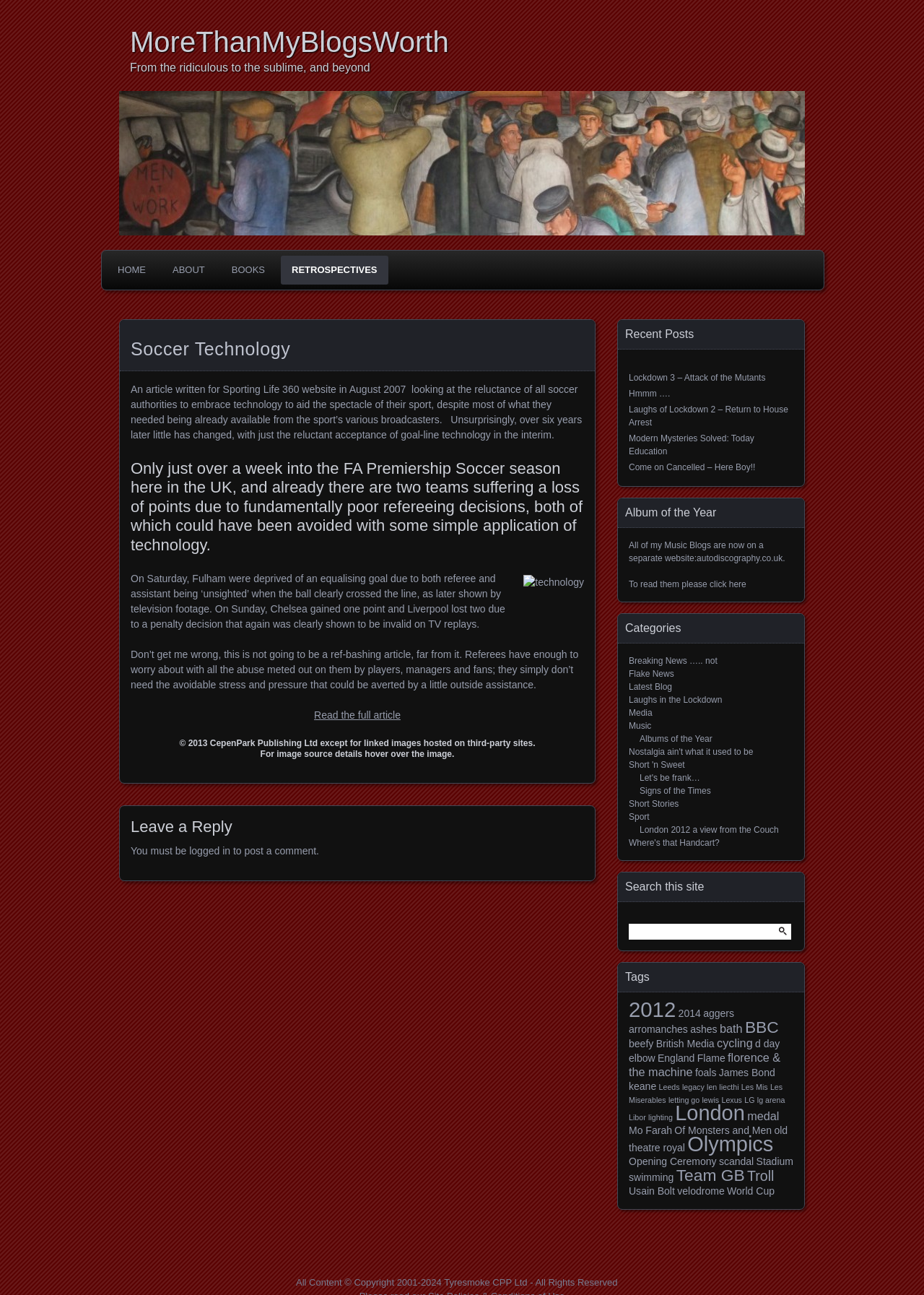What is the purpose of the article?
Based on the visual content, answer with a single word or a brief phrase.

To discuss the need for technology in soccer